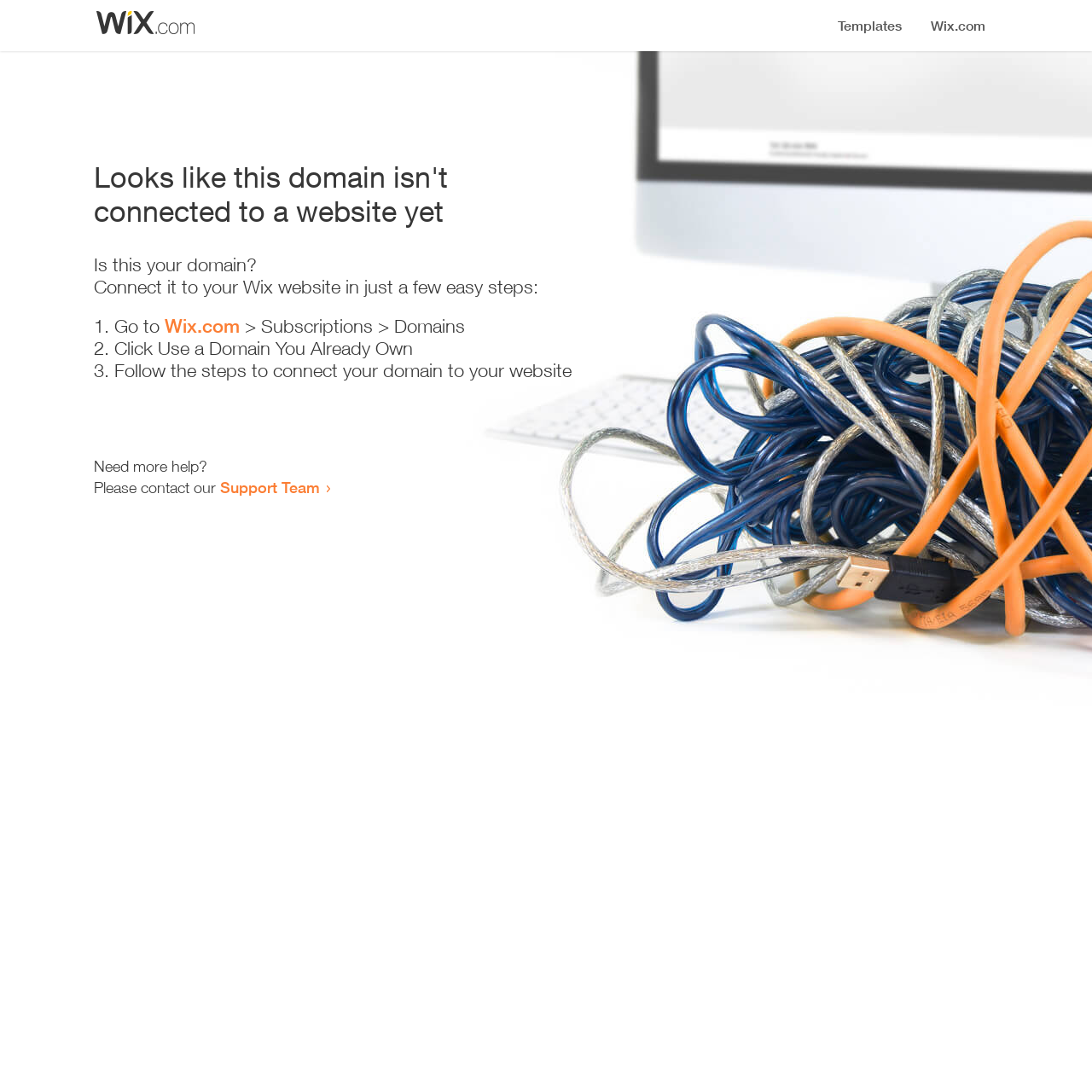Provide the bounding box coordinates for the specified HTML element described in this description: "Support Team". The coordinates should be four float numbers ranging from 0 to 1, in the format [left, top, right, bottom].

[0.202, 0.438, 0.293, 0.455]